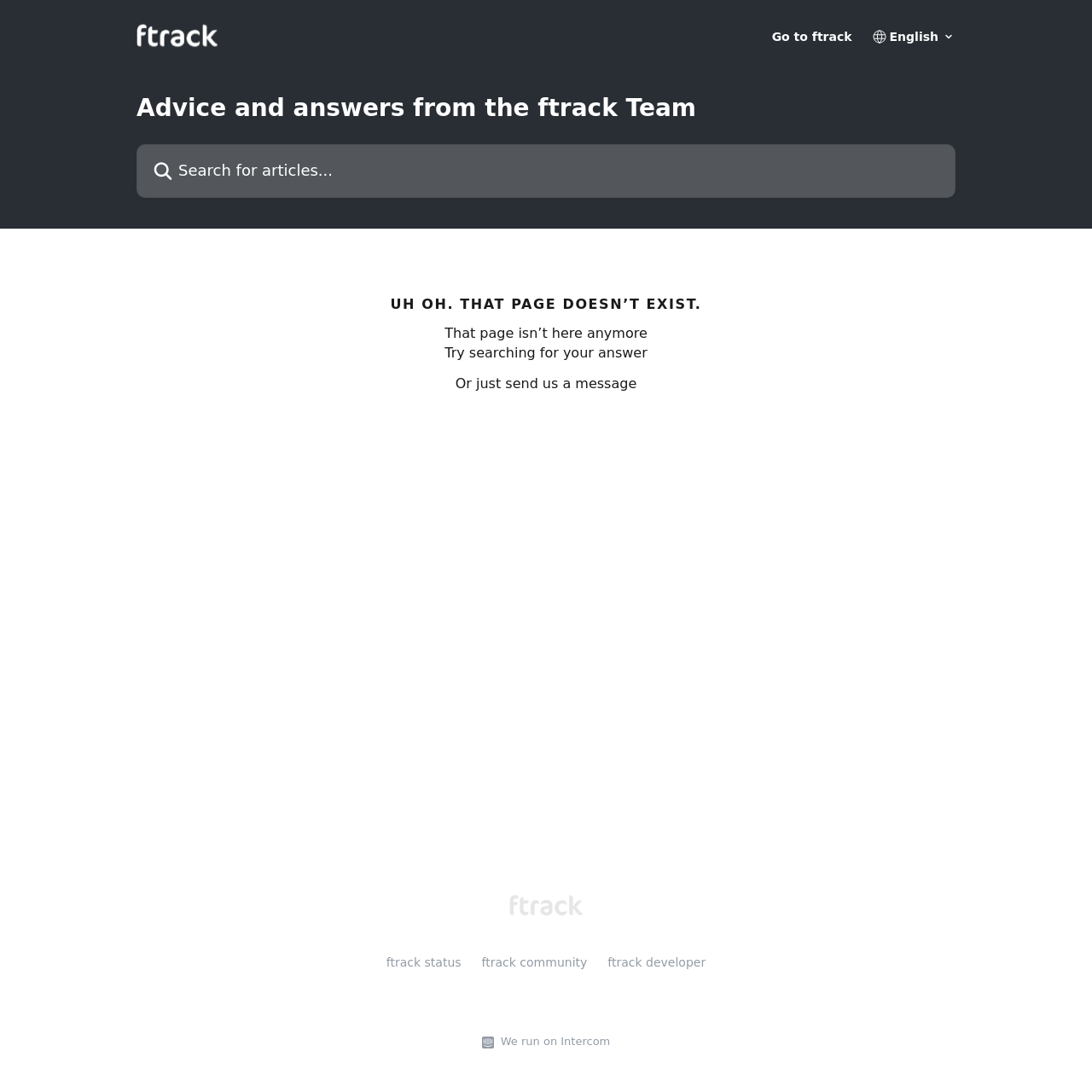Give a detailed explanation of the elements present on the webpage.

The webpage is the ftrack Documentation page. At the top, there is a header section that spans the entire width of the page. Within this section, there is a logo image of ftrack Documentation on the left, followed by a link to "Go to ftrack" on the right. A combobox and two small images are also located on the right side of the header. Below the logo, there is a heading that reads "Advice and answers from the ftrack Team". Next to this heading, there is a search box with a placeholder text "Search for articles...". A small image is located to the right of the search box.

Below the header section, there is a prominent message that reads "UH OH. THAT PAGE DOESN’T EXIST." in a large font size. This message is centered on the page. Below this message, there is a heading that reads "That page isn’t here anymore". Two paragraphs of text follow, with the first one suggesting to try searching for an answer and the second one suggesting to send a message.

At the bottom of the page, there is a footer section that spans the entire width of the page. Within this section, there are several links, including "ftrack Documentation", "ftrack status", "ftrack community", and "ftrack developer". There are also three small links with no text, and an image of Intercom with a link that reads "We run on Intercom".